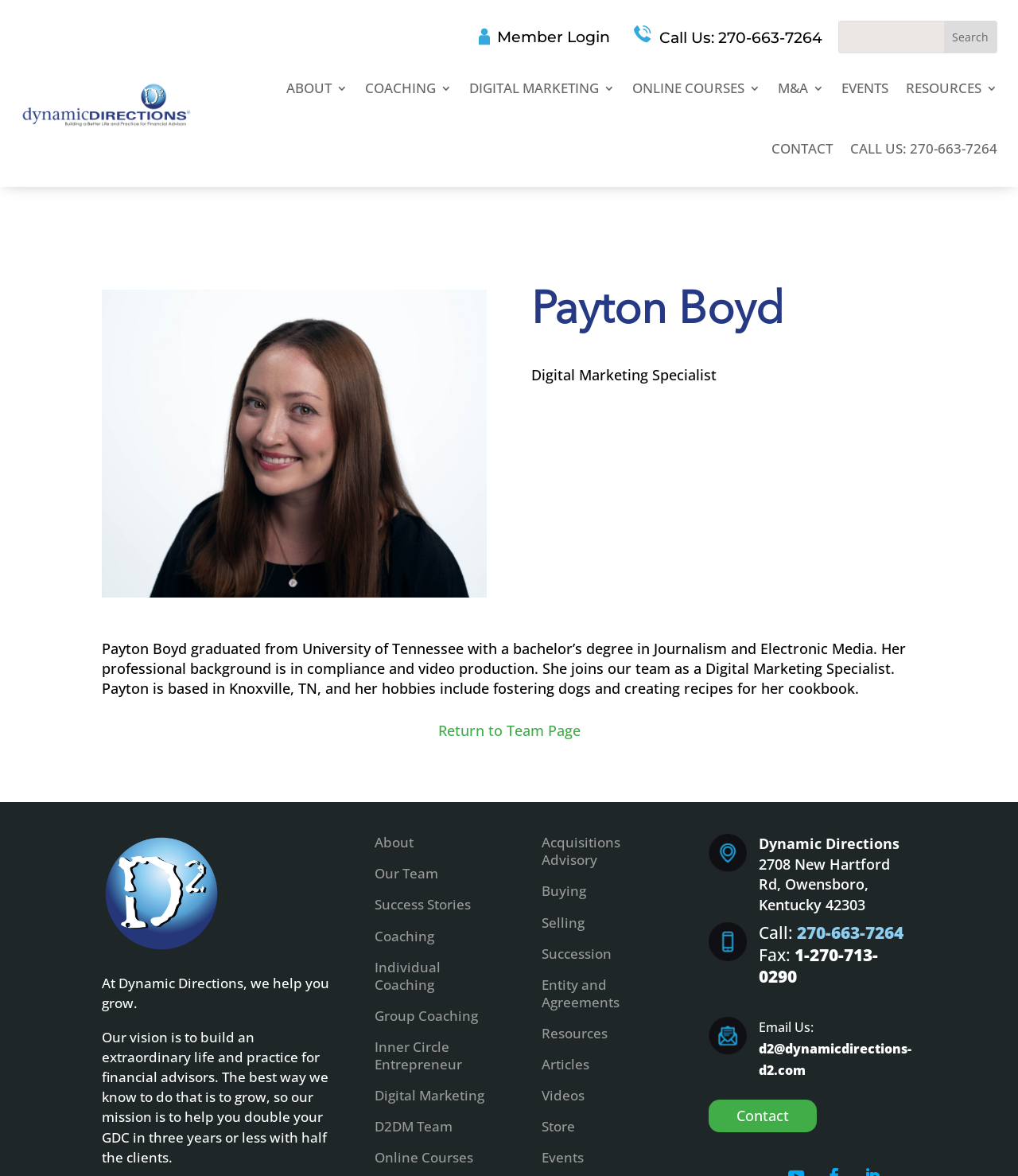Determine the bounding box coordinates of the region that needs to be clicked to achieve the task: "Contact the team".

[0.758, 0.101, 0.818, 0.152]